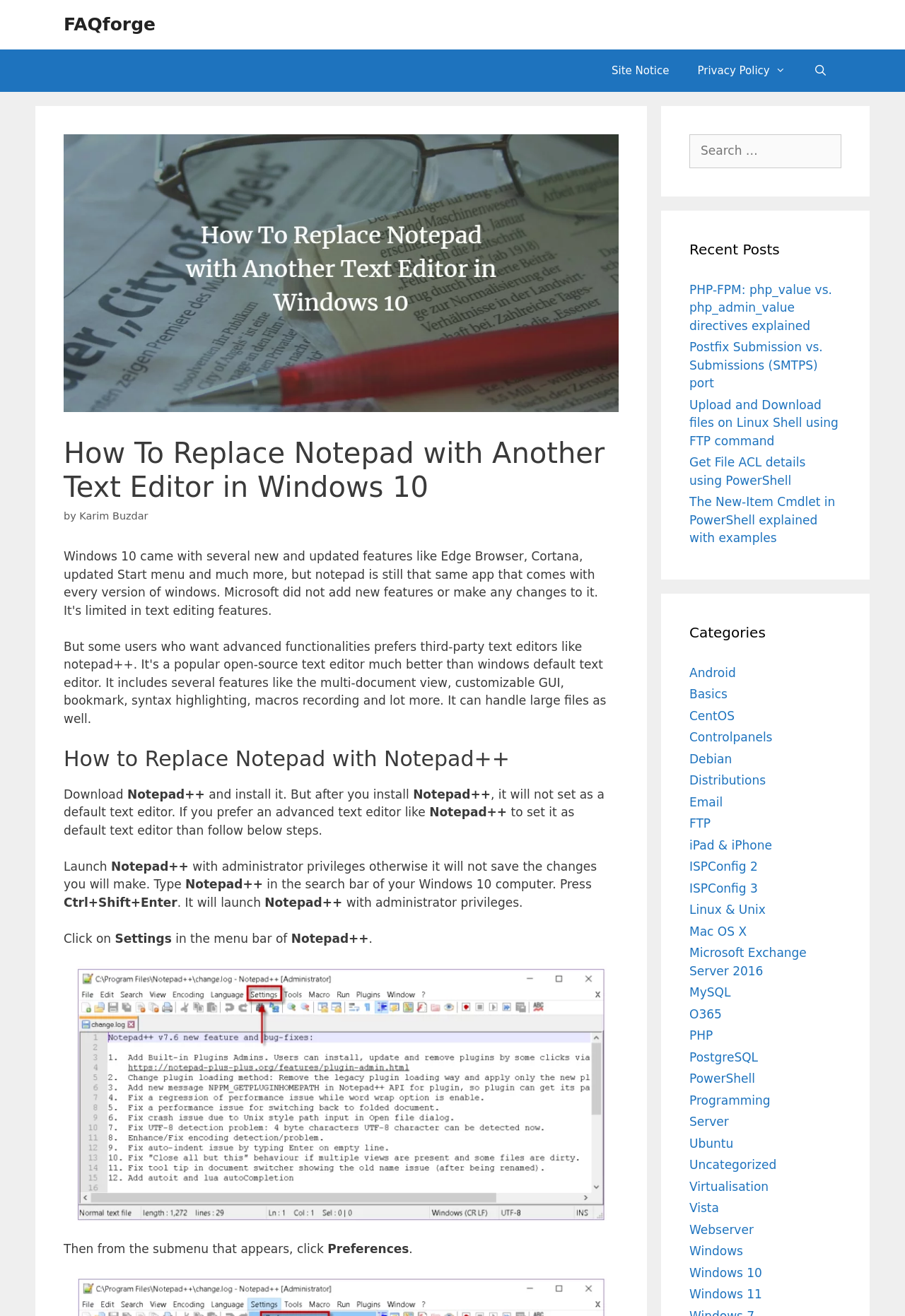Identify the bounding box coordinates of the element to click to follow this instruction: 'Read the article 'Blue Shades of Green Development: Phycocyanin''. Ensure the coordinates are four float values between 0 and 1, provided as [left, top, right, bottom].

None